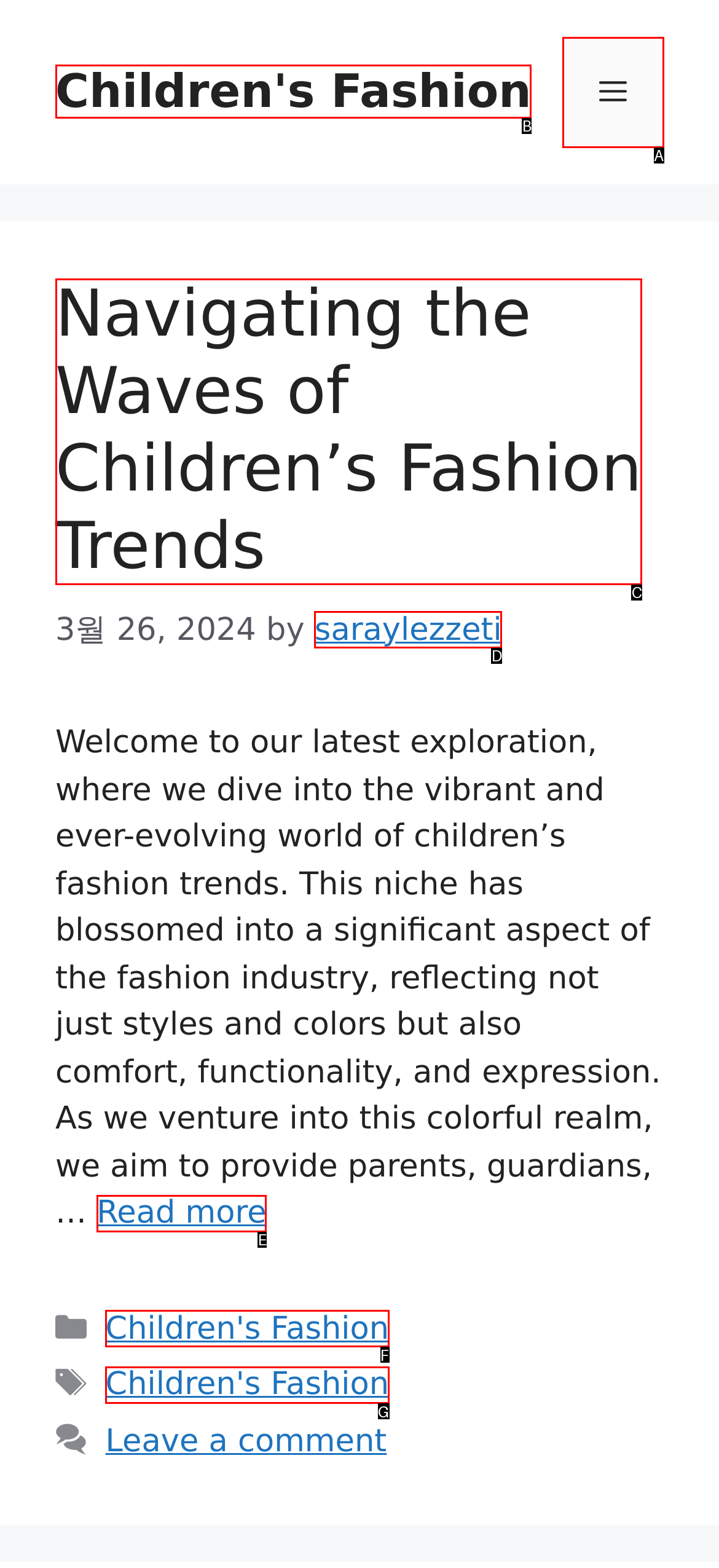Select the option that matches this description: saraylezzeti
Answer by giving the letter of the chosen option.

D